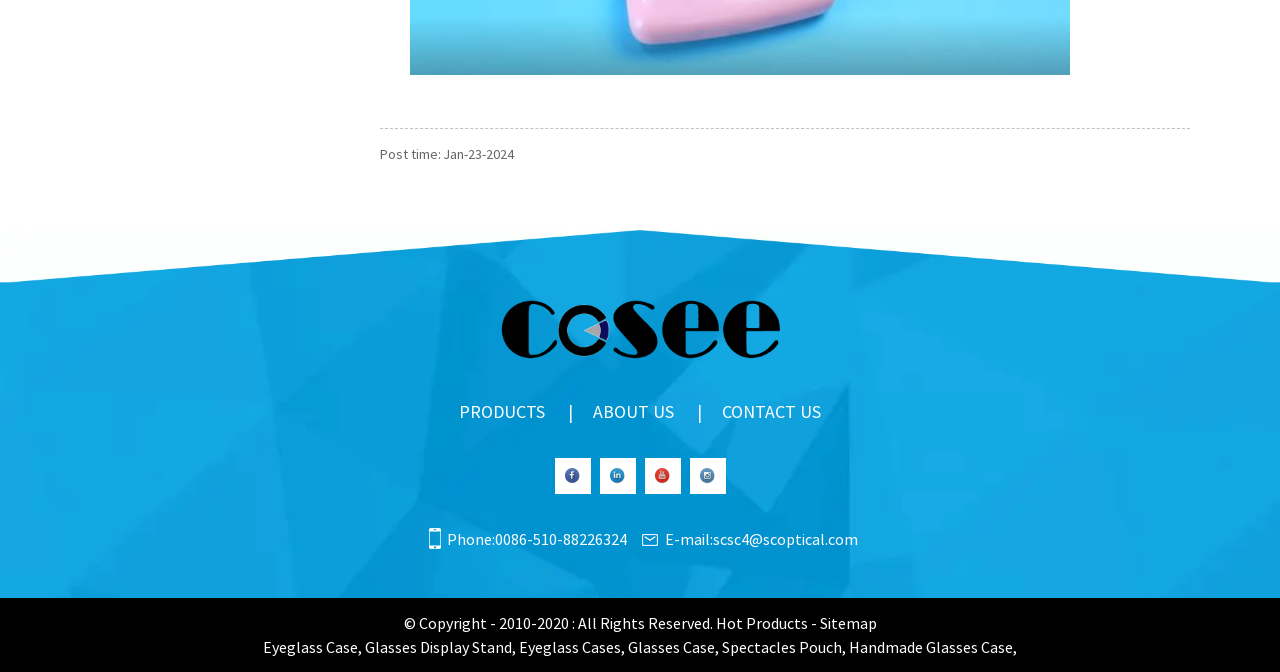Please specify the bounding box coordinates for the clickable region that will help you carry out the instruction: "Contact us through phone".

[0.349, 0.786, 0.489, 0.816]